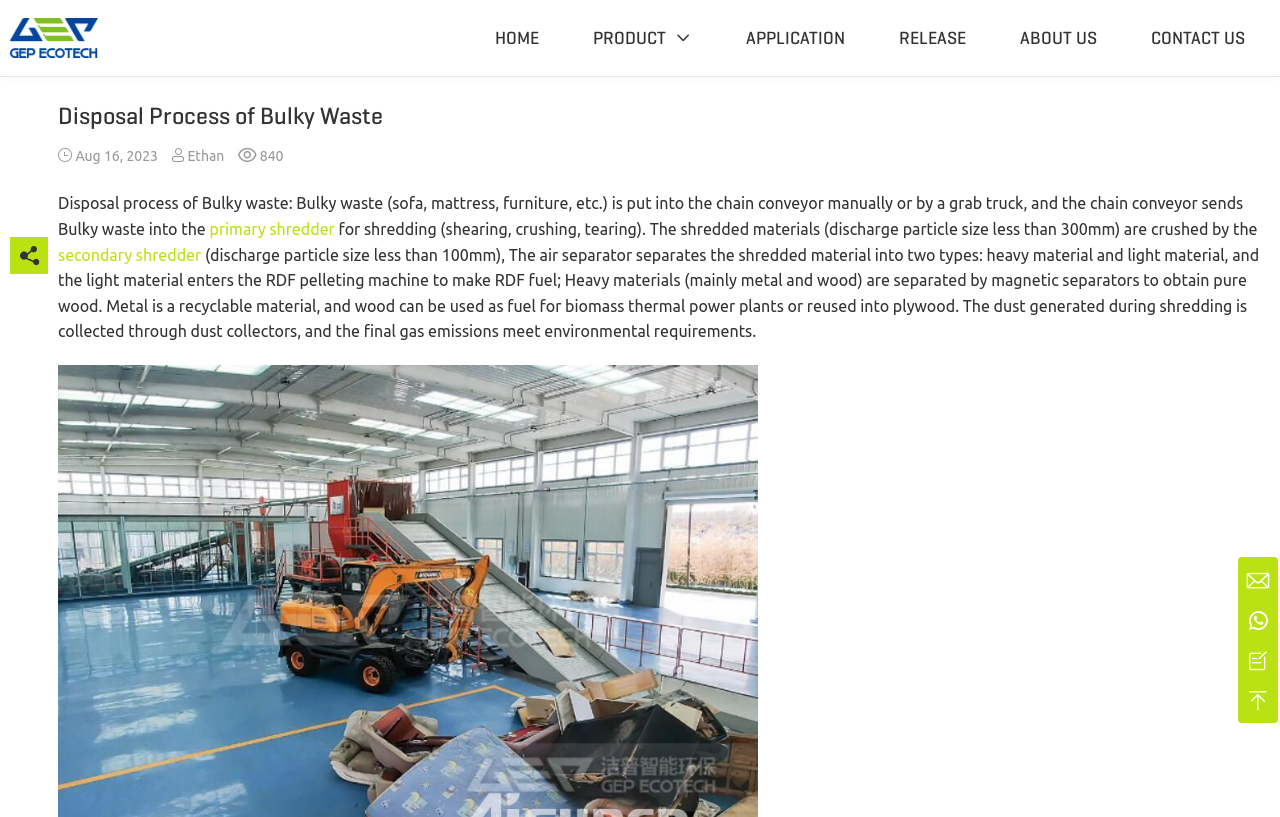Given the webpage screenshot, identify the bounding box of the UI element that matches this description: "Closed Shredding System".

[0.612, 0.195, 0.738, 0.215]